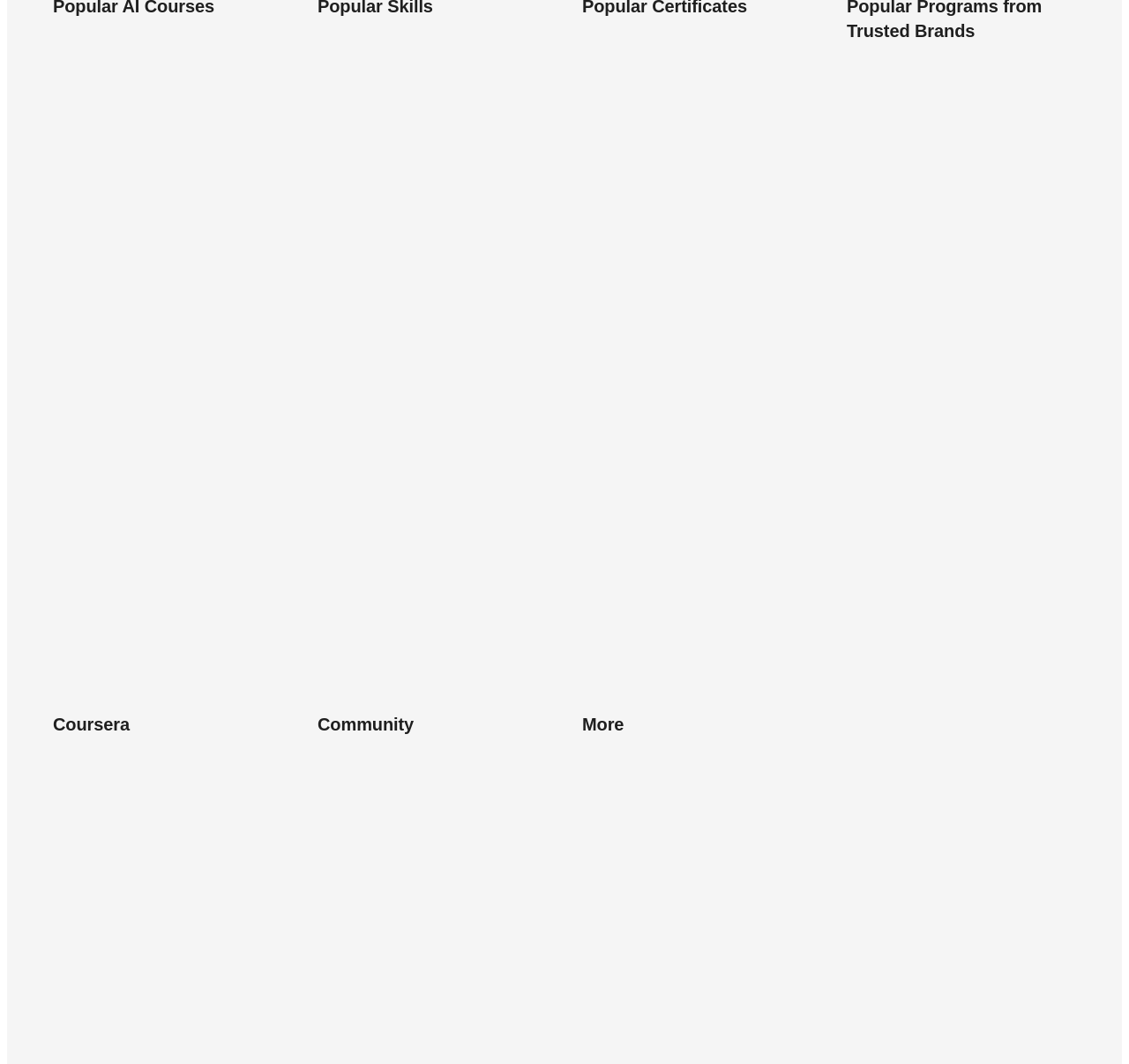Kindly determine the bounding box coordinates of the area that needs to be clicked to fulfill this instruction: "Browse Machine Learning Specialization courses".

[0.047, 0.011, 0.195, 0.026]